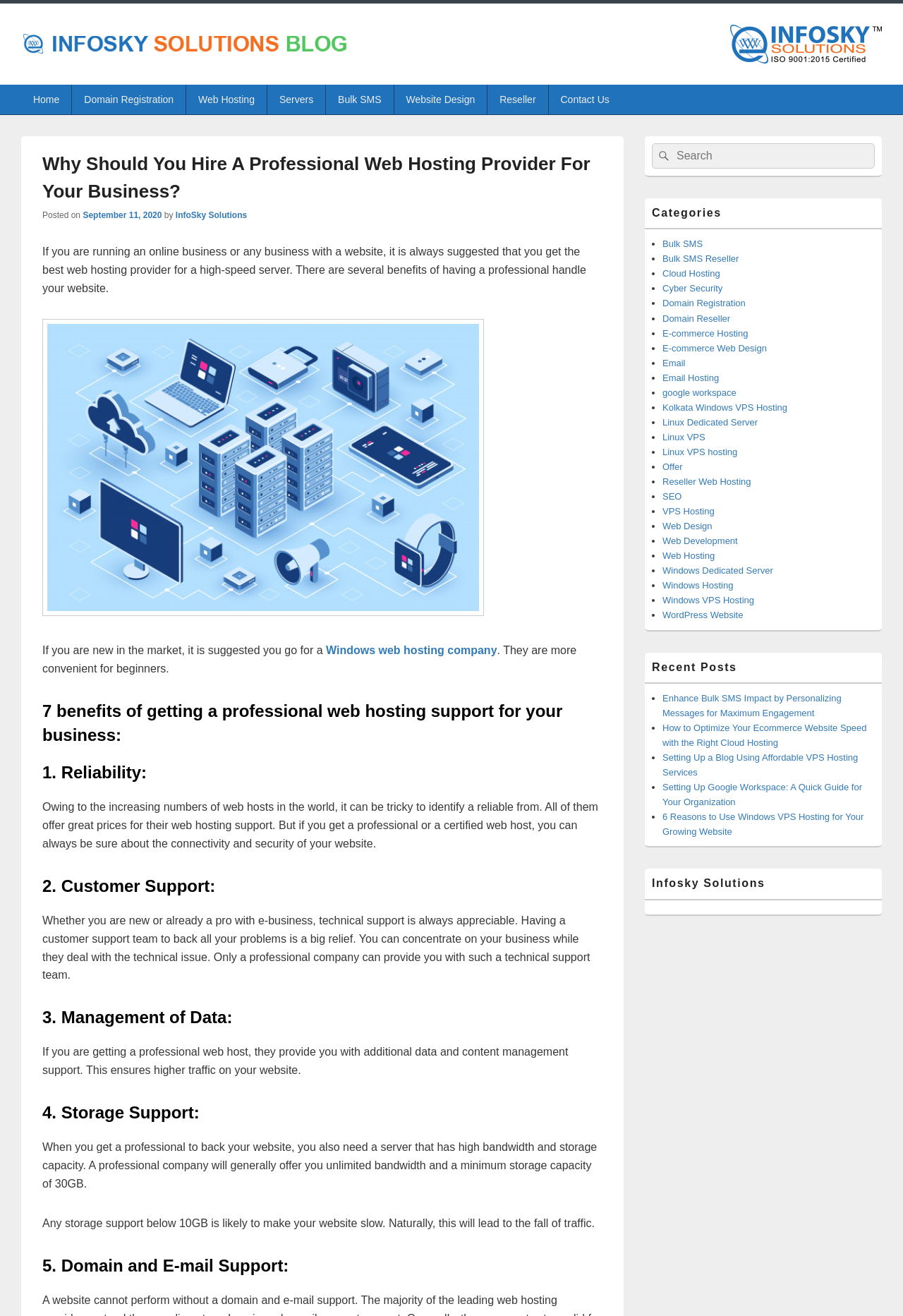Locate the UI element described by September 11, 2020 and provide its bounding box coordinates. Use the format (top-left x, top-left y, bottom-right x, bottom-right y) with all values as floating point numbers between 0 and 1.

[0.092, 0.16, 0.179, 0.167]